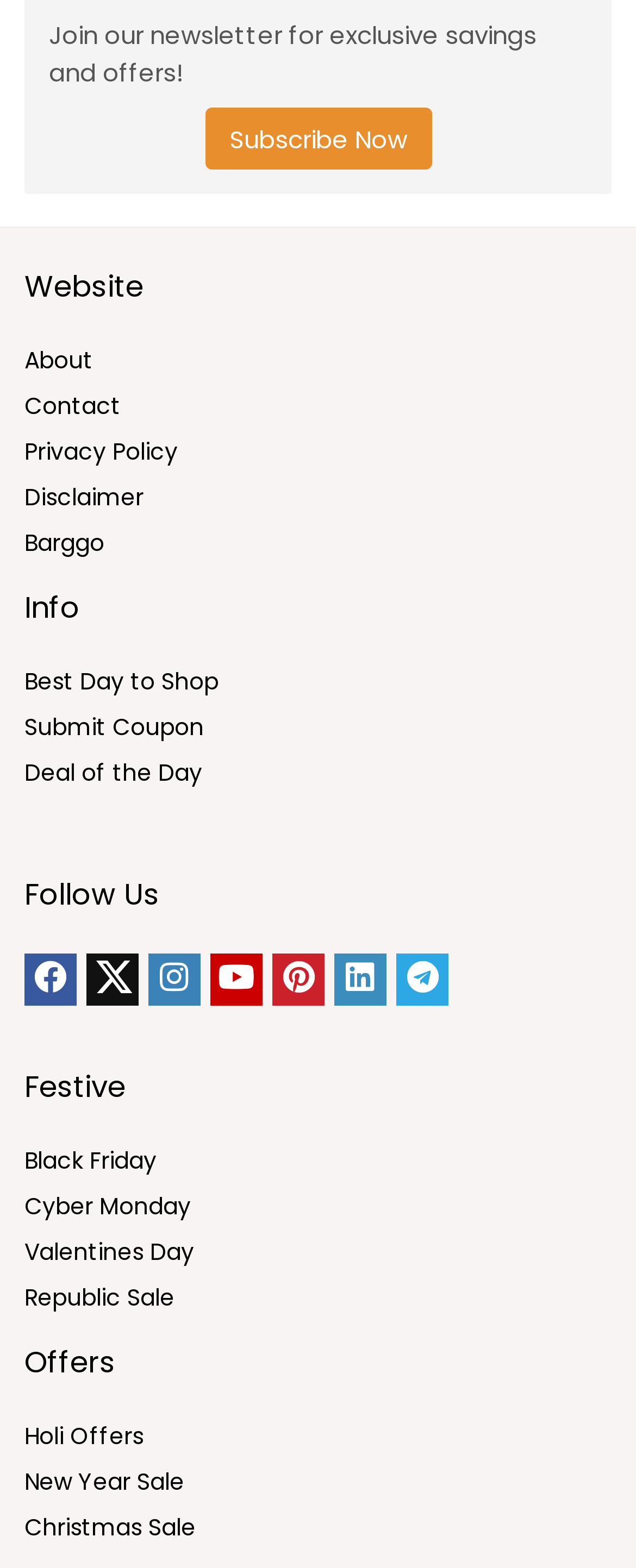Based on the image, please elaborate on the answer to the following question:
What type of information can be found in the 'Info' section?

The 'Info' section contains links to pages such as 'About', 'Contact', 'Privacy Policy', and 'Disclaimer', which suggests that it provides various types of information about the website.